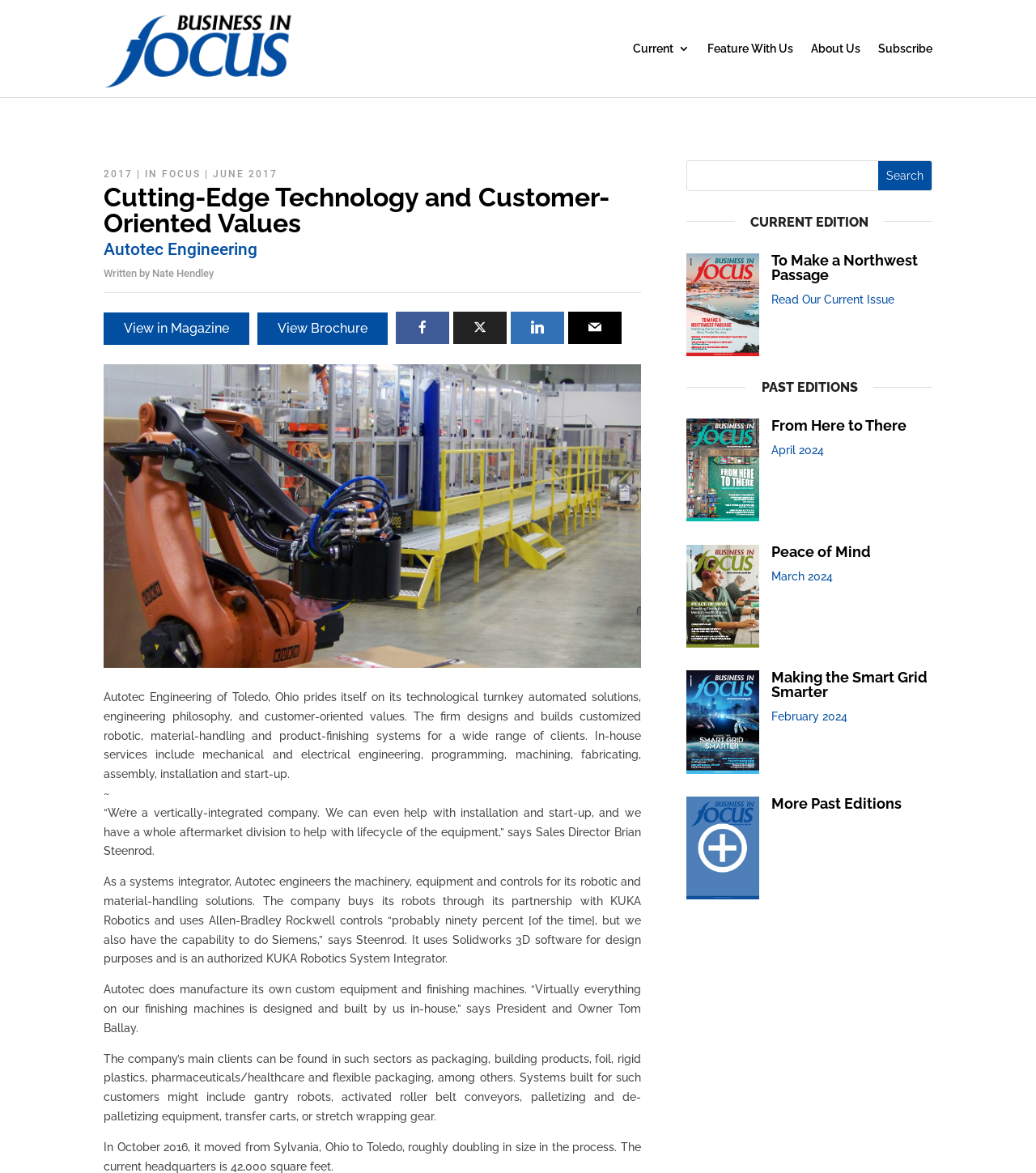Can you provide the bounding box coordinates for the element that should be clicked to implement the instruction: "View in Magazine"?

[0.1, 0.266, 0.241, 0.294]